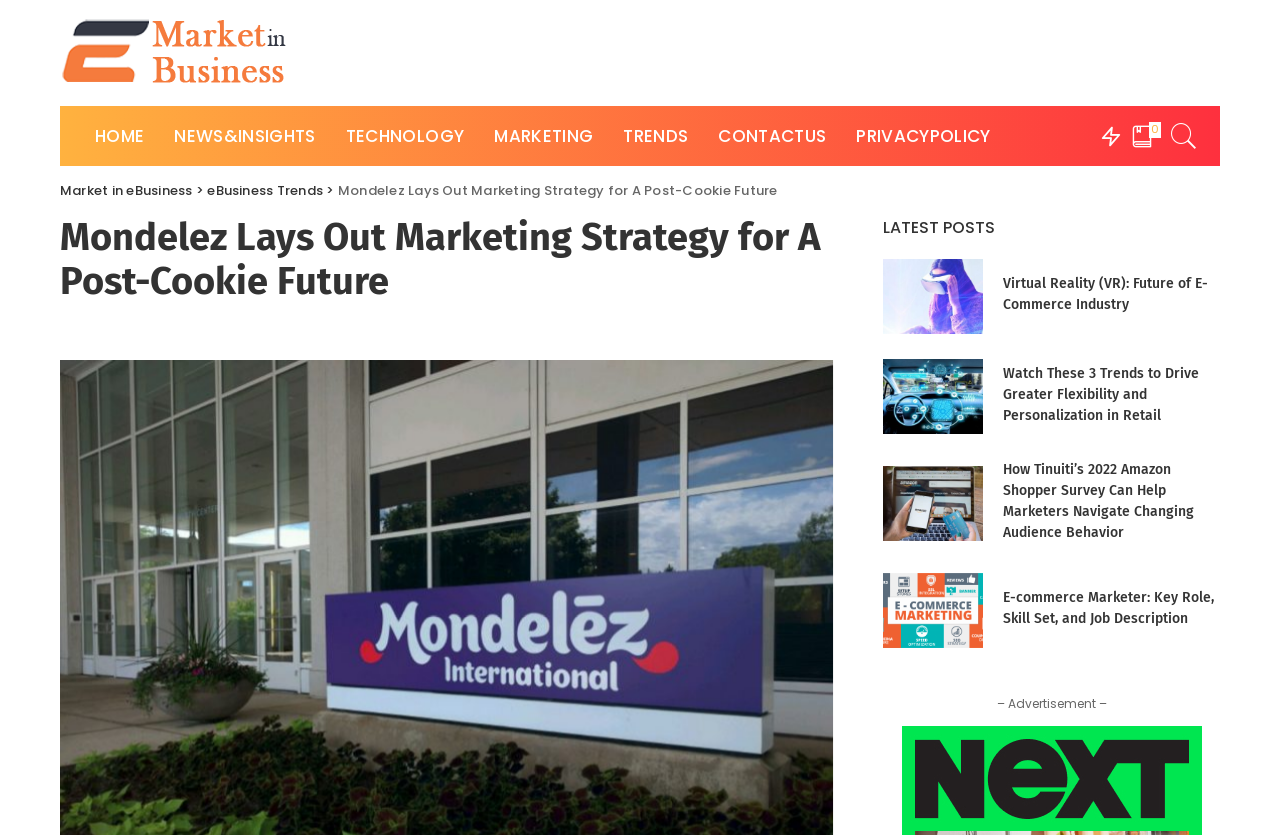Extract the main title from the webpage and generate its text.

Mondelez Lays Out Marketing Strategy for A Post-Cookie Future